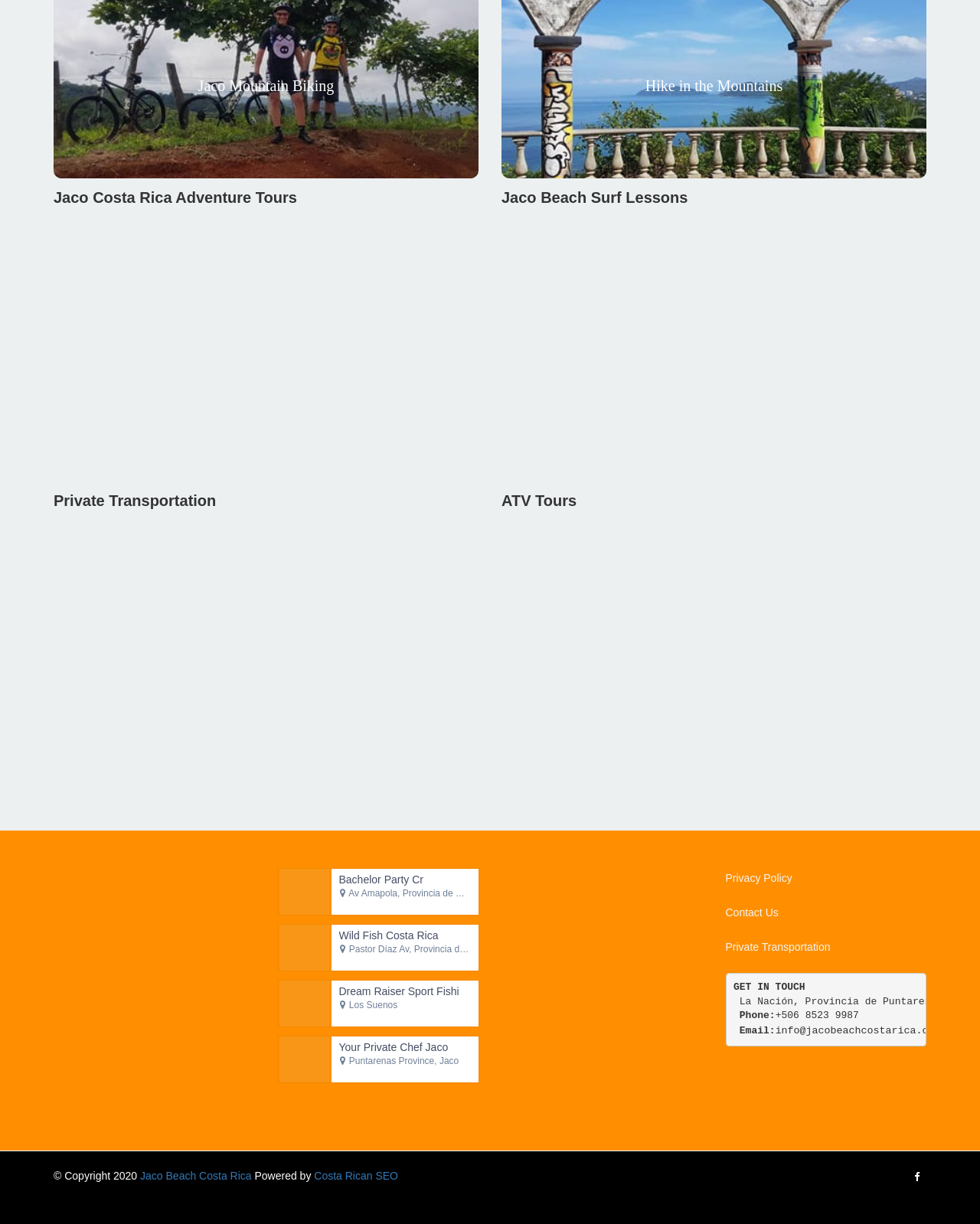Provide a short, one-word or phrase answer to the question below:
What is the cost of hiking in the mountains?

Free